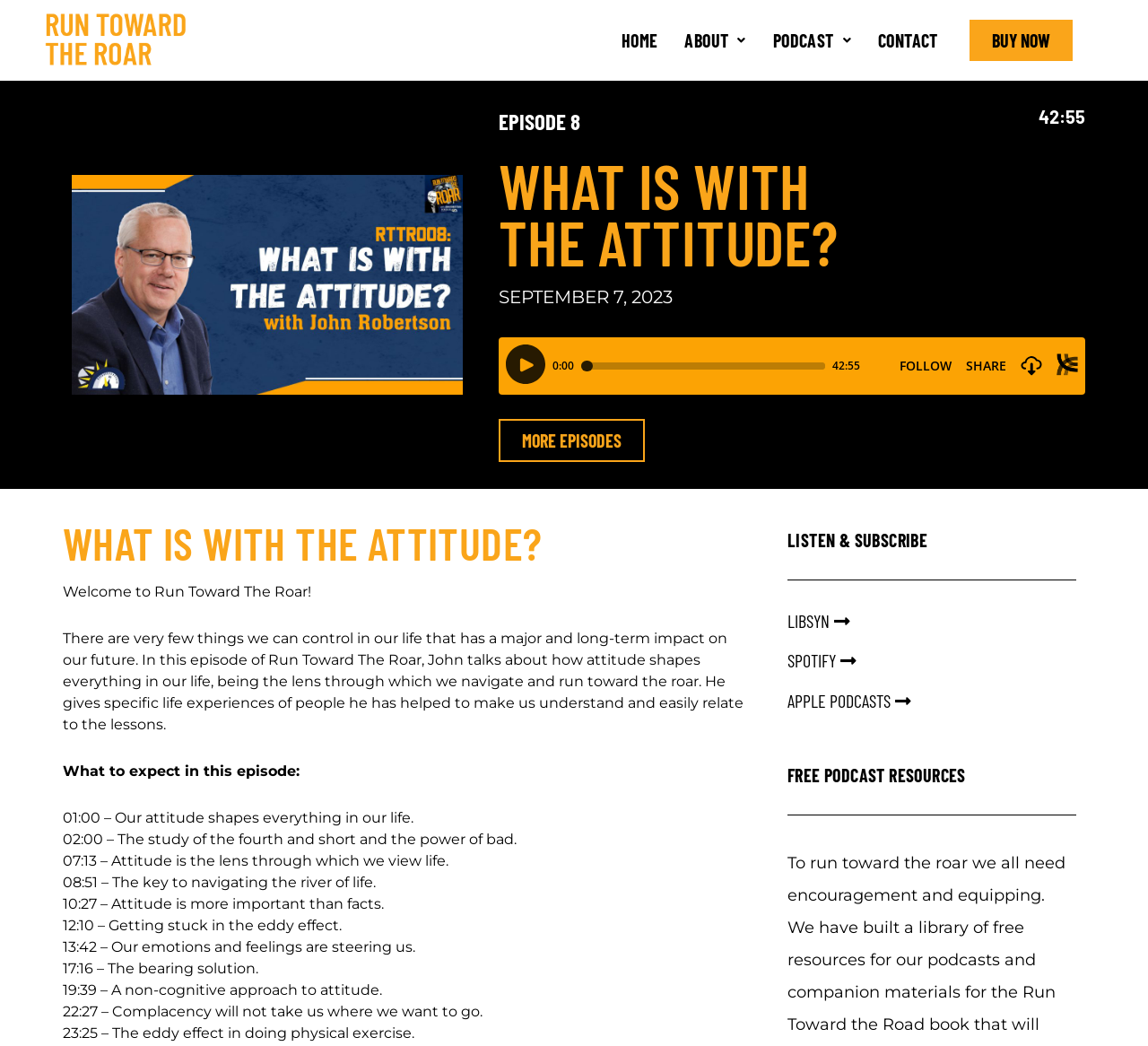What is the date of this episode?
Using the image, give a concise answer in the form of a single word or short phrase.

SEPTEMBER 7, 2023